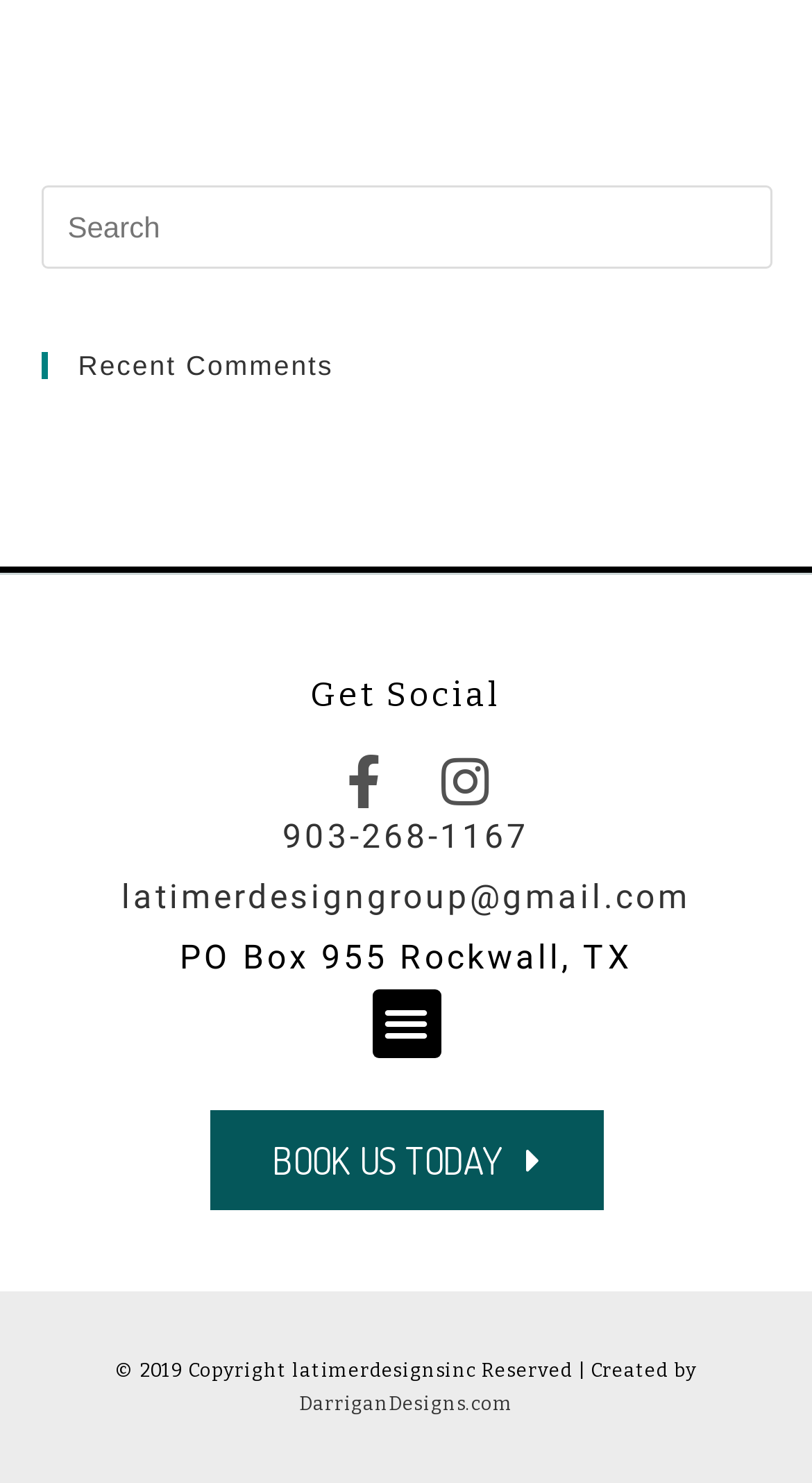Predict the bounding box for the UI component with the following description: "903-268-1167".

[0.348, 0.551, 0.652, 0.578]